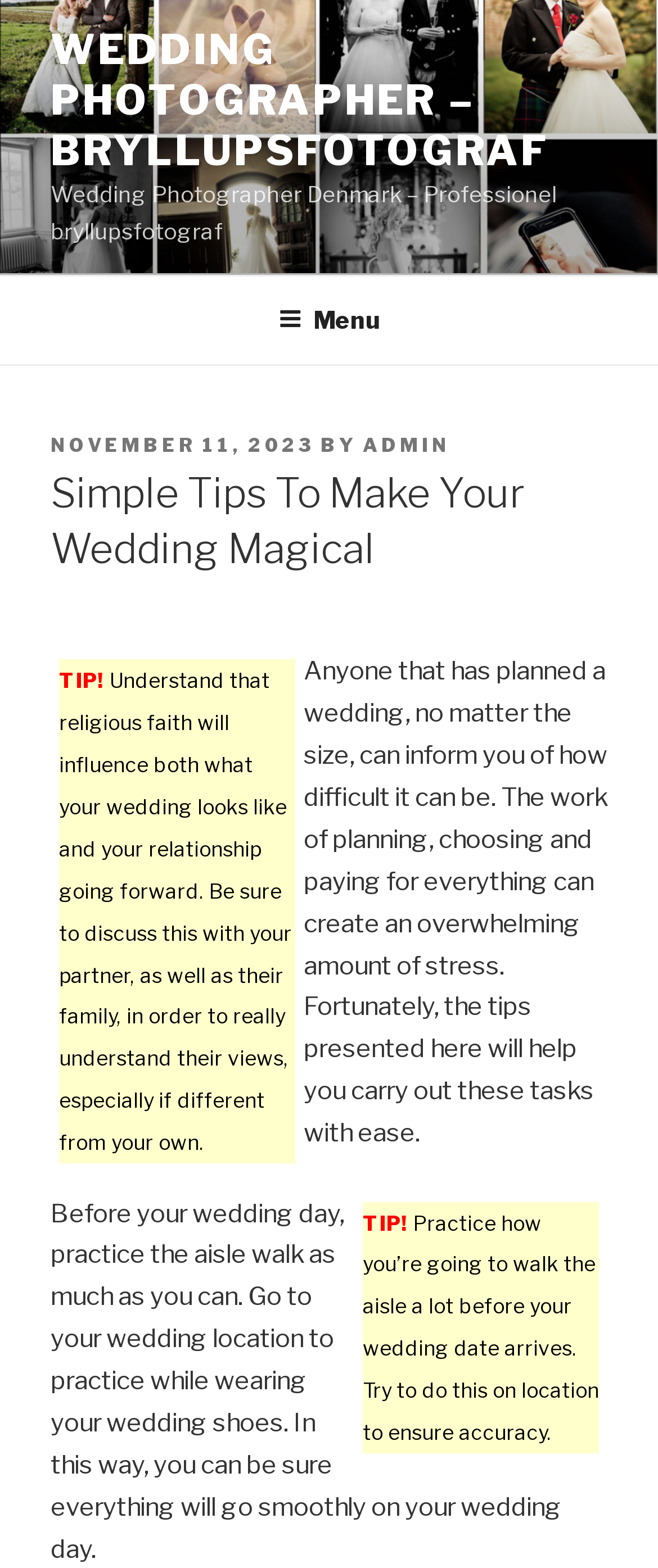Please provide a brief answer to the following inquiry using a single word or phrase:
What is the author of the article?

Admin